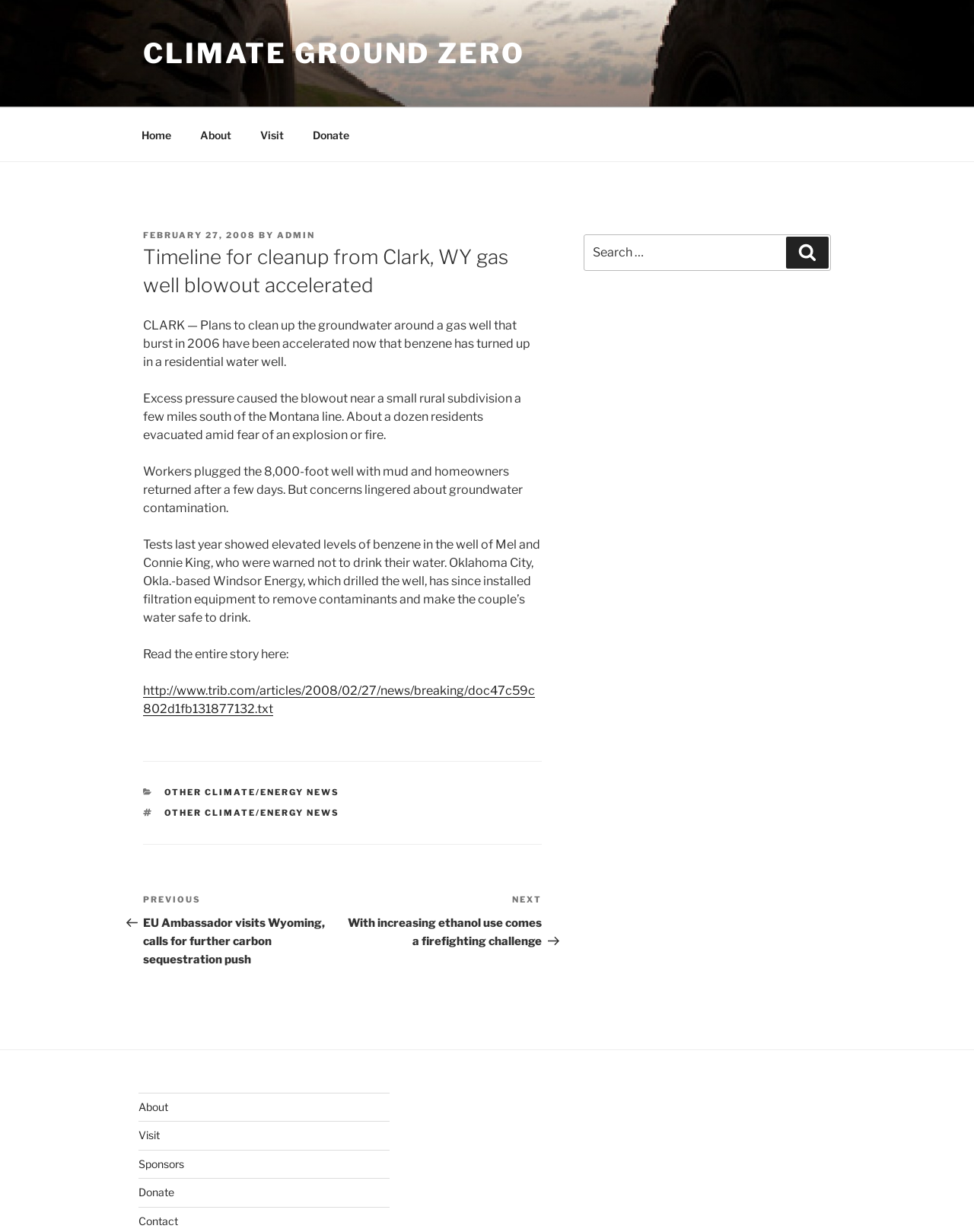Detail the features and information presented on the webpage.

The webpage is about Climate Ground Zero, a website focused on climate and energy news. At the top, there is a link to the website's homepage, "CLIMATE GROUND ZERO", and a top menu with links to "Home", "About", "Visit", and "Donate". 

Below the top menu, there is a main section that contains an article with a heading "Timeline for cleanup from Clark, WY gas well blowout accelerated". The article is divided into several paragraphs, describing a gas well blowout in Clark, Wyoming, and the subsequent cleanup efforts. The text explains how the blowout occurred, the evacuation of nearby residents, and the concerns about groundwater contamination. It also mentions the installation of filtration equipment to remove contaminants from the water.

To the right of the article, there is a blog sidebar with a search function. The search function consists of a text box and a "Search" button. 

At the bottom of the page, there is a footer section with links to categories and tags, as well as a post navigation section with links to previous and next posts. The previous post is about the EU Ambassador's visit to Wyoming, and the next post is about the challenges of firefighting with increasing ethanol use.